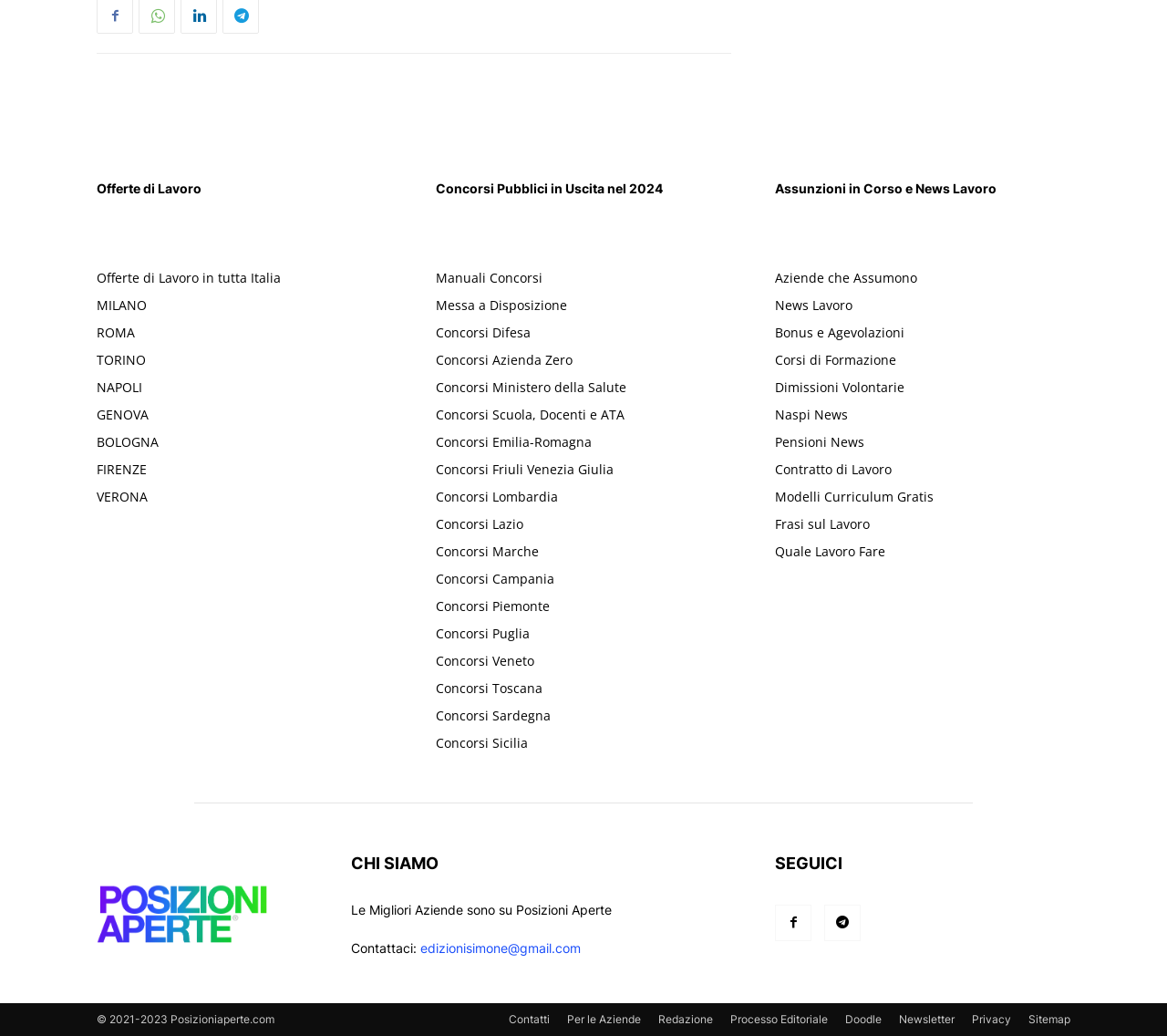What is the purpose of the 'Contattaci' section?
Respond to the question with a single word or phrase according to the image.

To contact the website